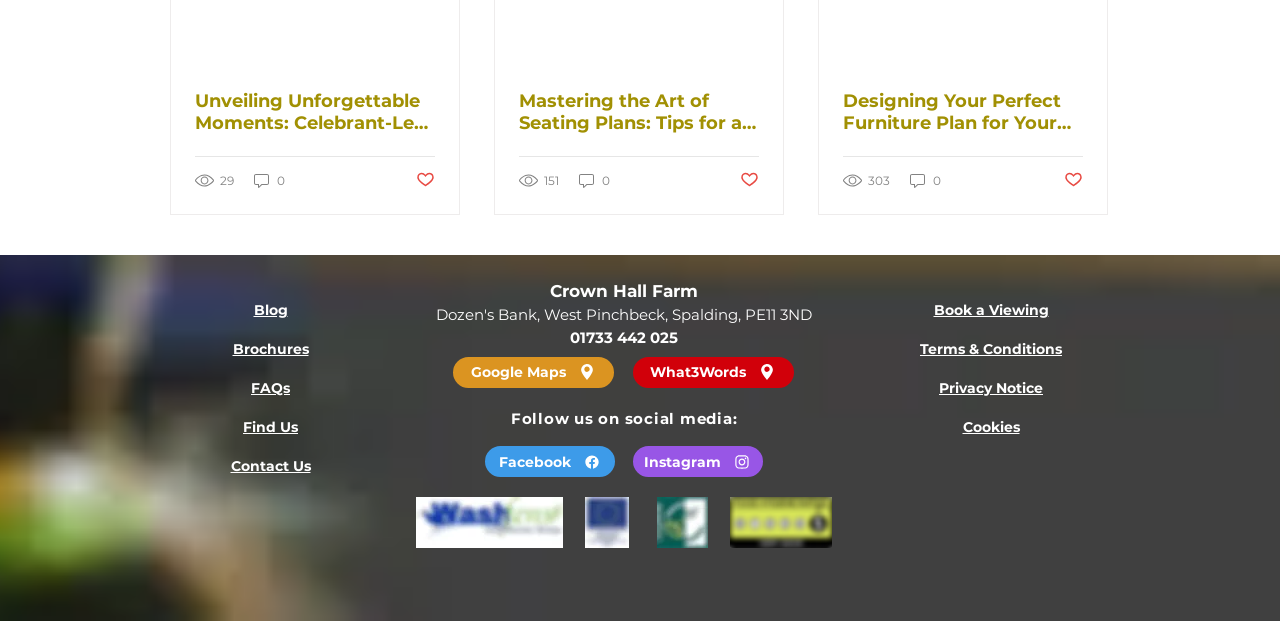Determine the bounding box coordinates for the clickable element to execute this instruction: "Click on the 'Book a Viewing' button". Provide the coordinates as four float numbers between 0 and 1, i.e., [left, top, right, bottom].

[0.729, 0.484, 0.819, 0.513]